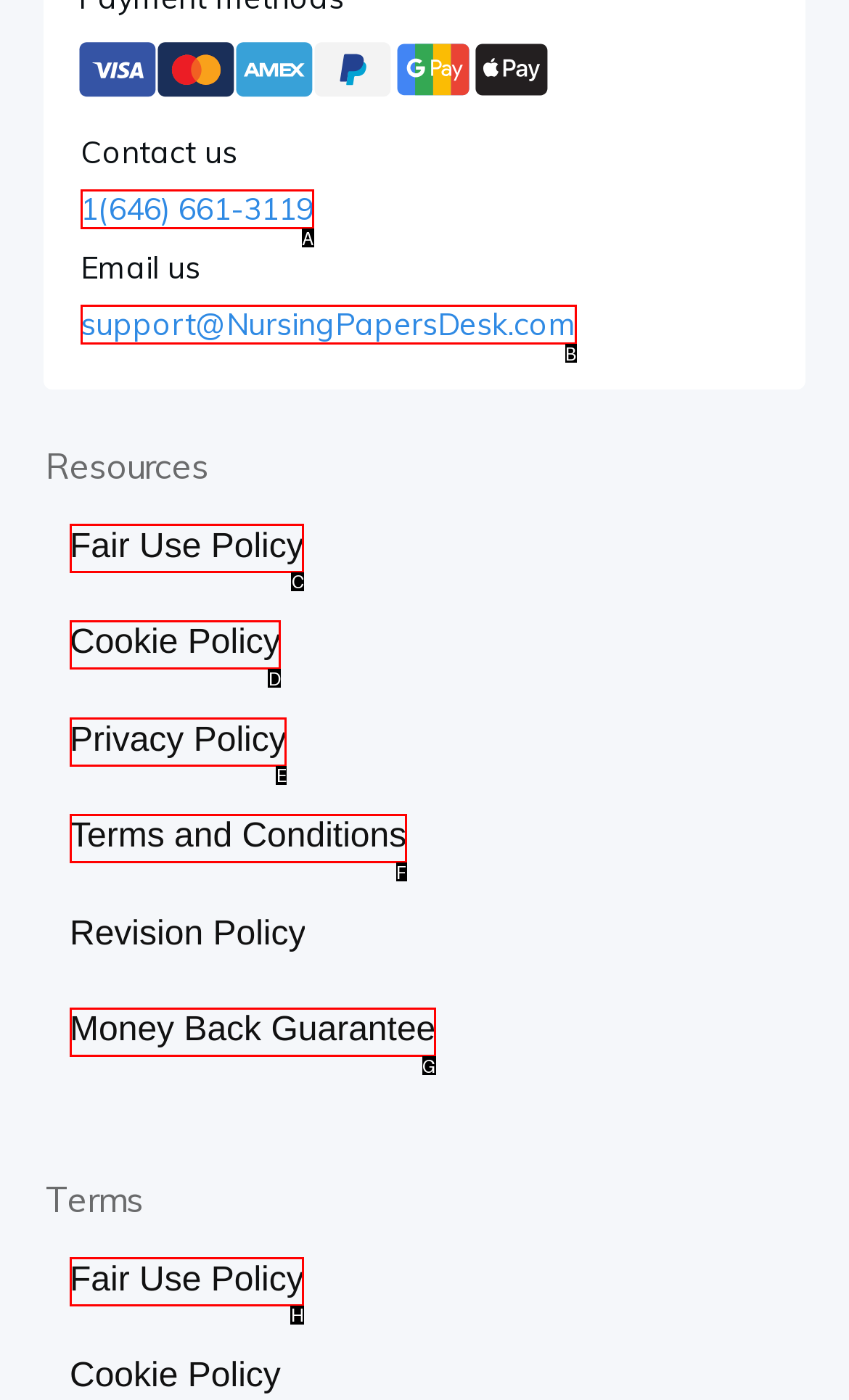Identify the letter of the option to click in order to Send an email to support. Answer with the letter directly.

B